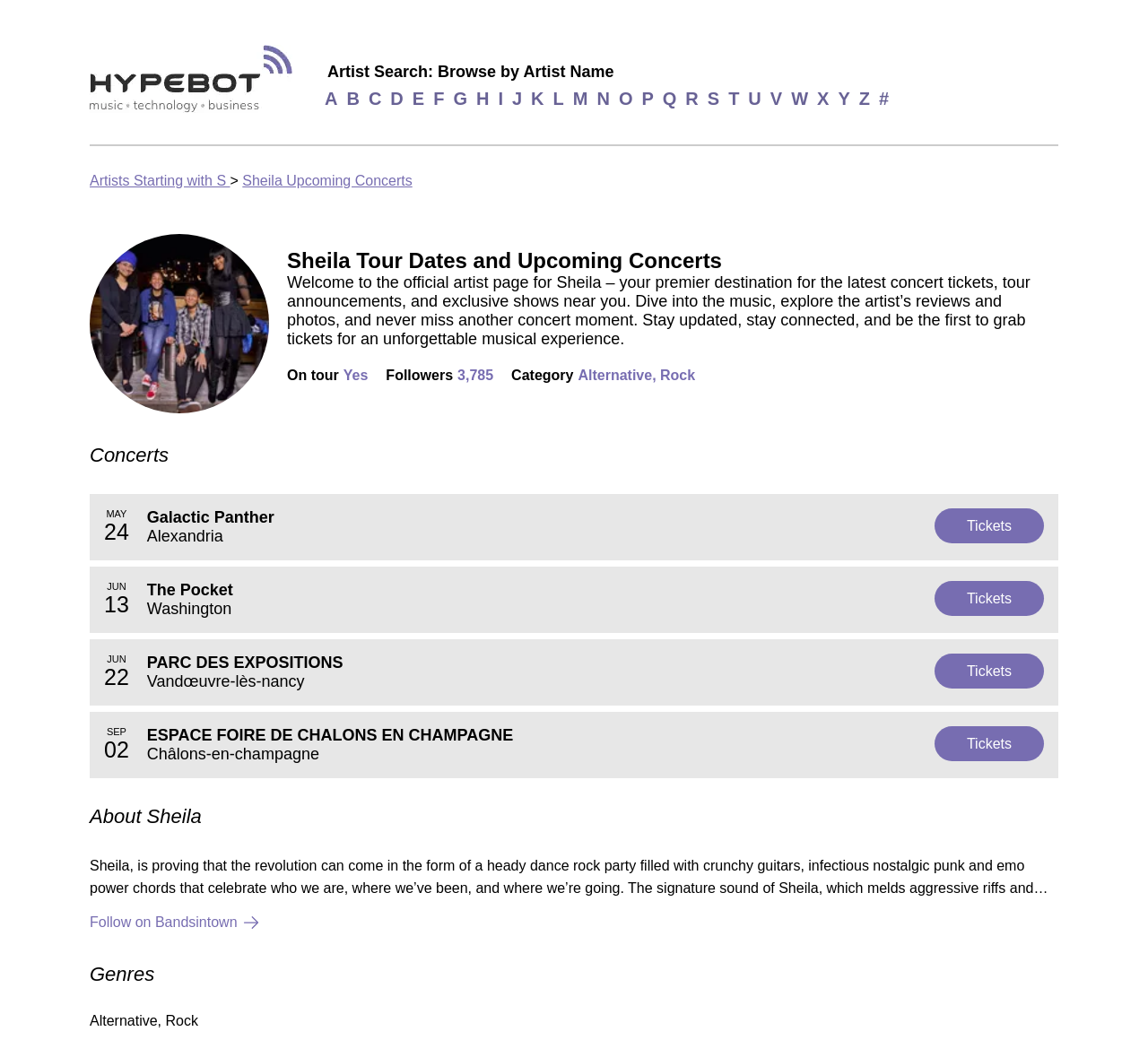From the webpage screenshot, predict the bounding box of the UI element that matches this description: "alt="Rapid Response Restoration"".

None